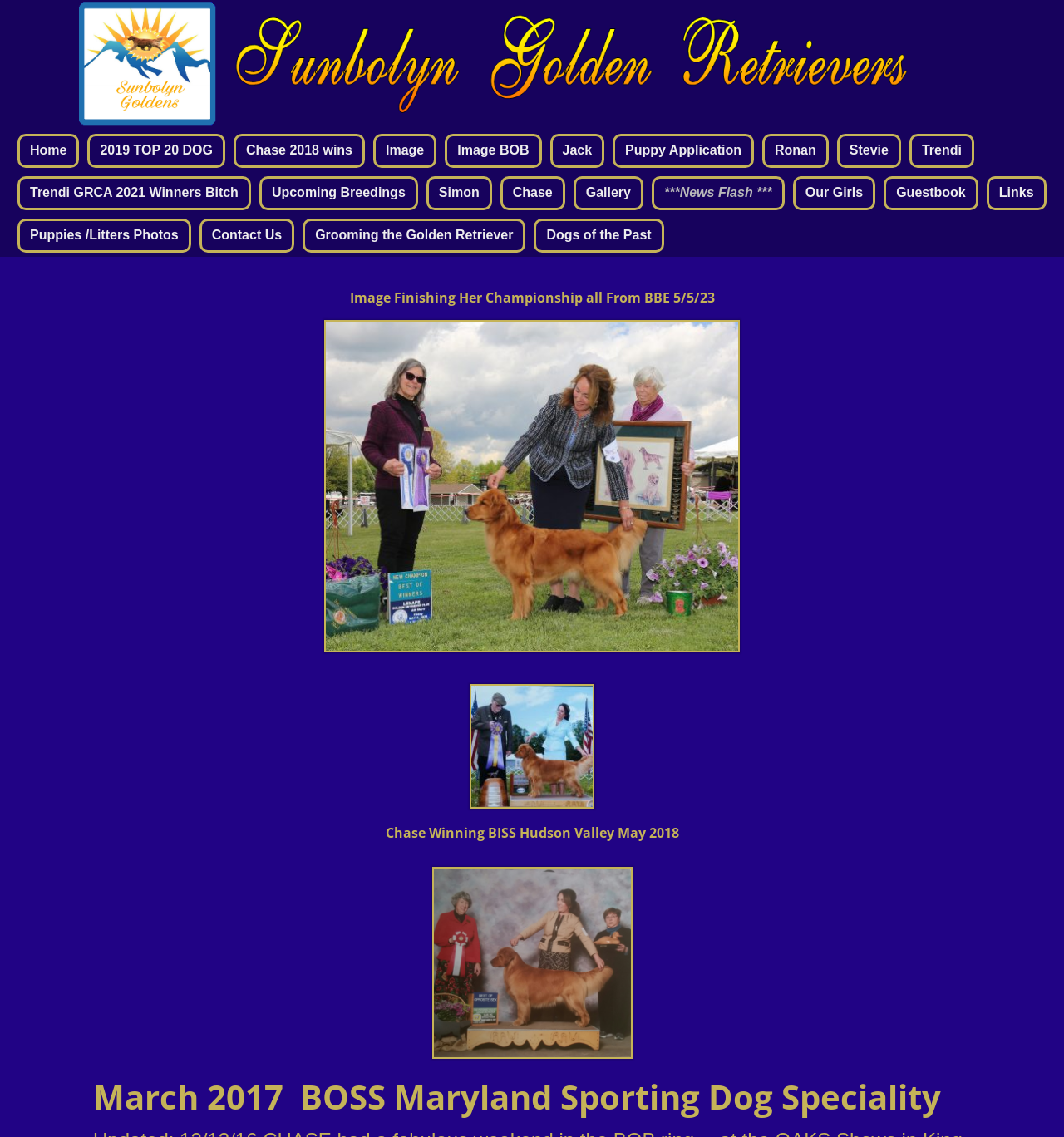Locate the bounding box coordinates of the item that should be clicked to fulfill the instruction: "contact us".

[0.187, 0.192, 0.277, 0.222]